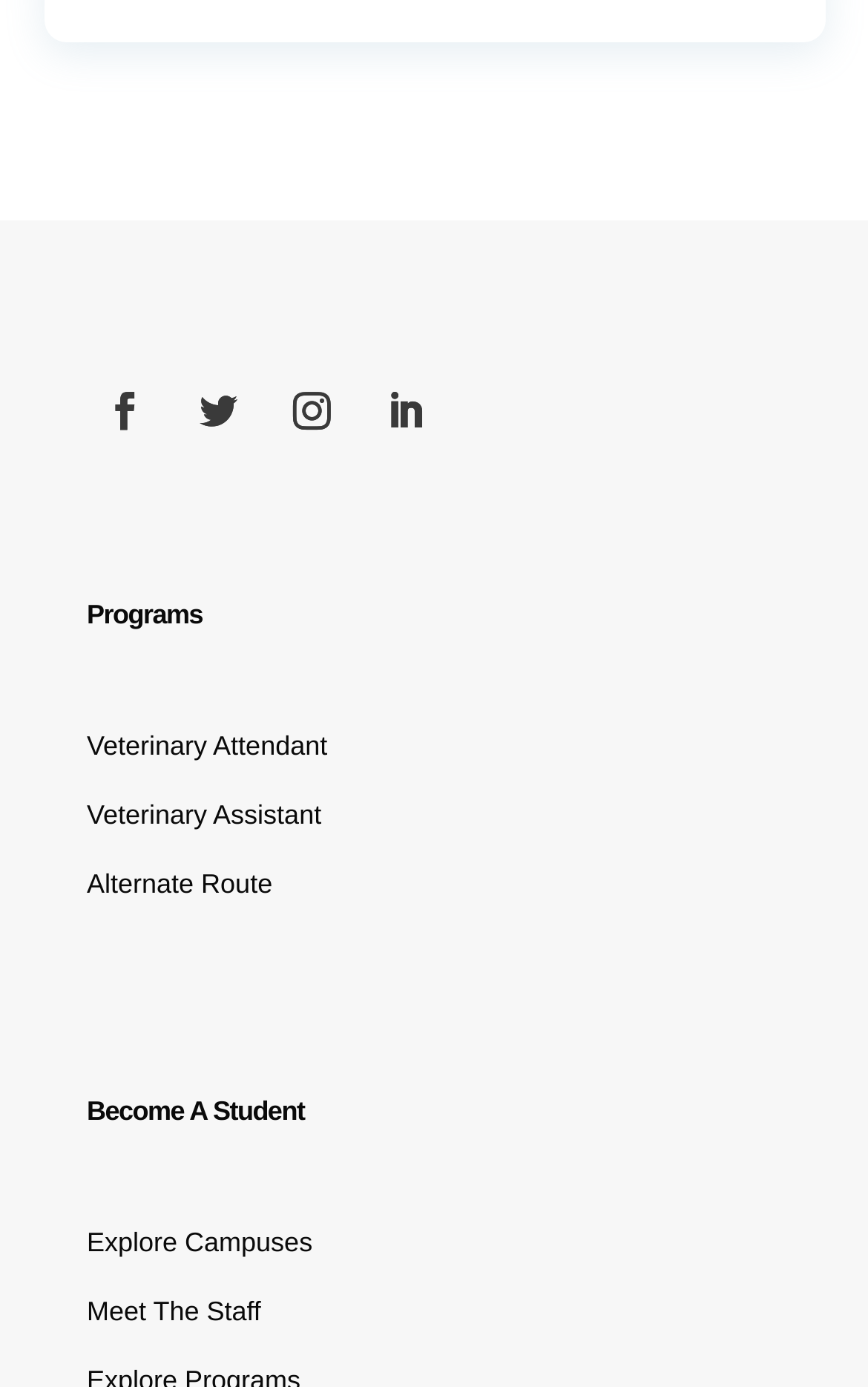What is the purpose of the webpage?
Using the image as a reference, answer the question in detail.

Based on the content of the webpage, including headings like 'Programs' and 'Become A Student', I infer that the purpose of the webpage is related to education, likely a college or university website.